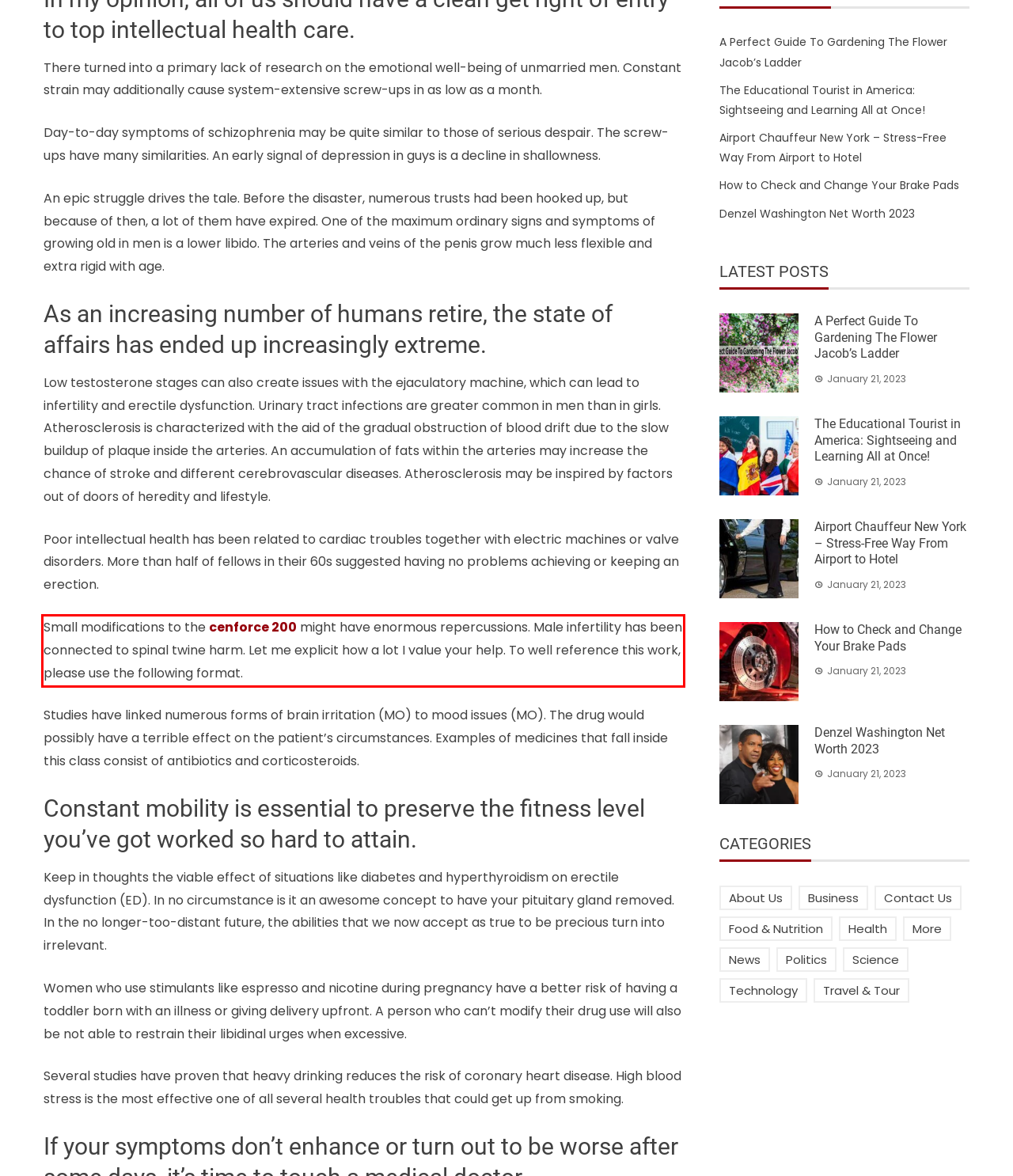Your task is to recognize and extract the text content from the UI element enclosed in the red bounding box on the webpage screenshot.

Small modifications to the cenforce 200 might have enormous repercussions. Male infertility has been connected to spinal twine harm. Let me explicit how a lot I value your help. To well reference this work, please use the following format.